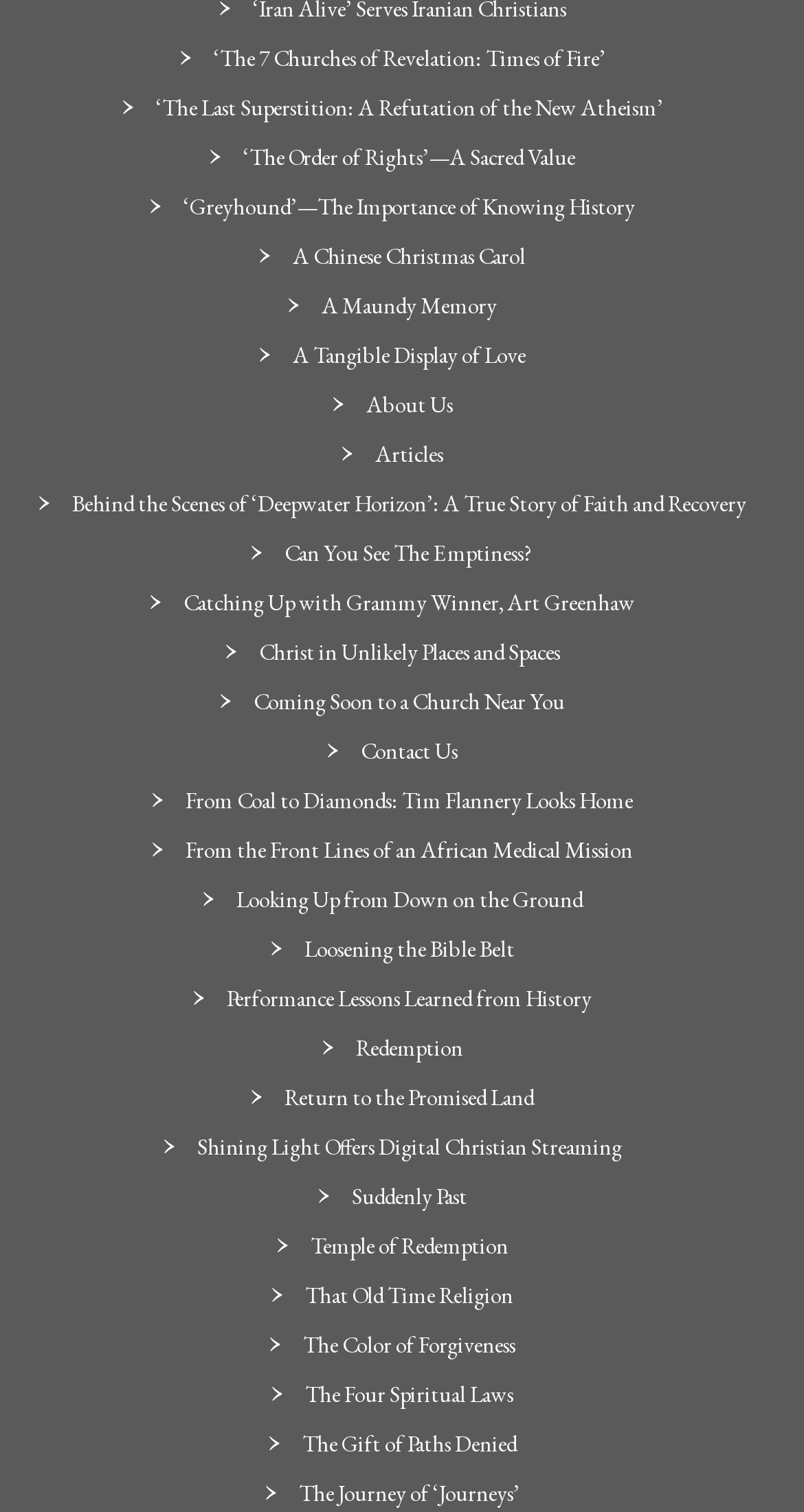Answer the question below with a single word or a brief phrase: 
How many links are on this webpage?

27